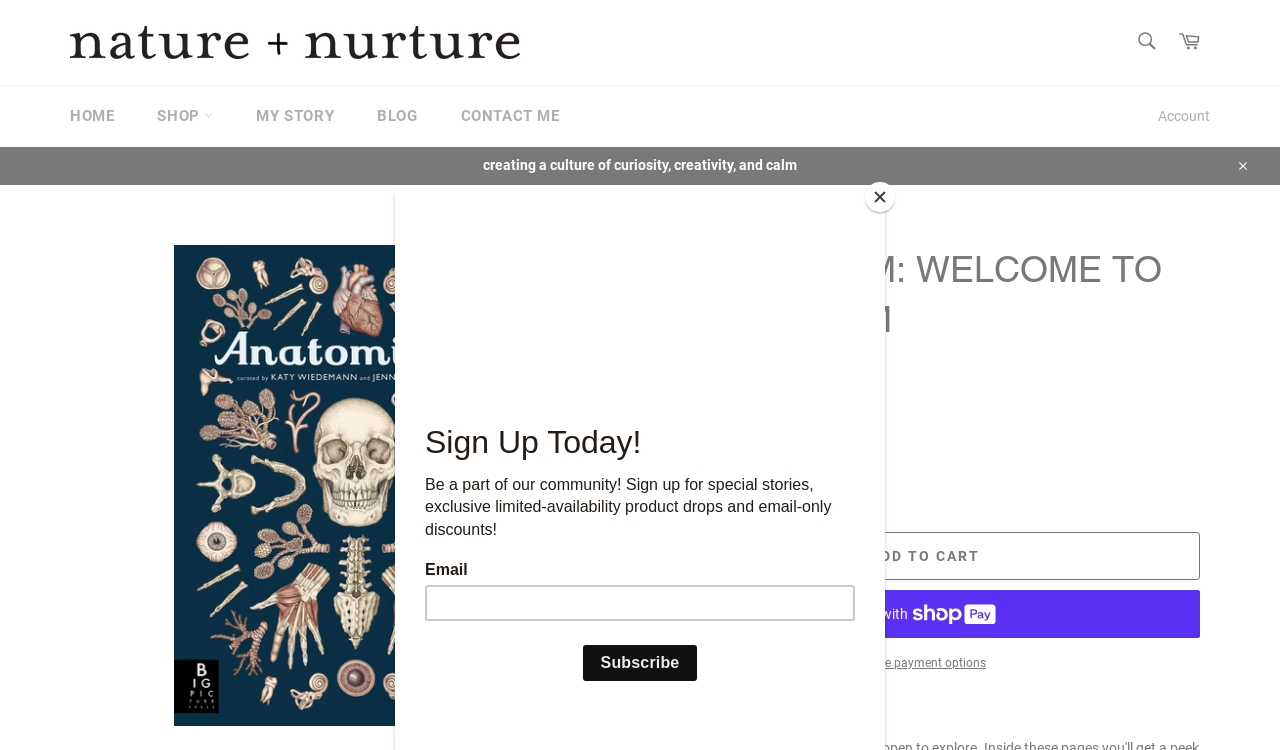Determine the bounding box coordinates of the element's region needed to click to follow the instruction: "Increase item quantity by one". Provide these coordinates as four float numbers between 0 and 1, formatted as [left, top, right, bottom].

[0.555, 0.619, 0.578, 0.683]